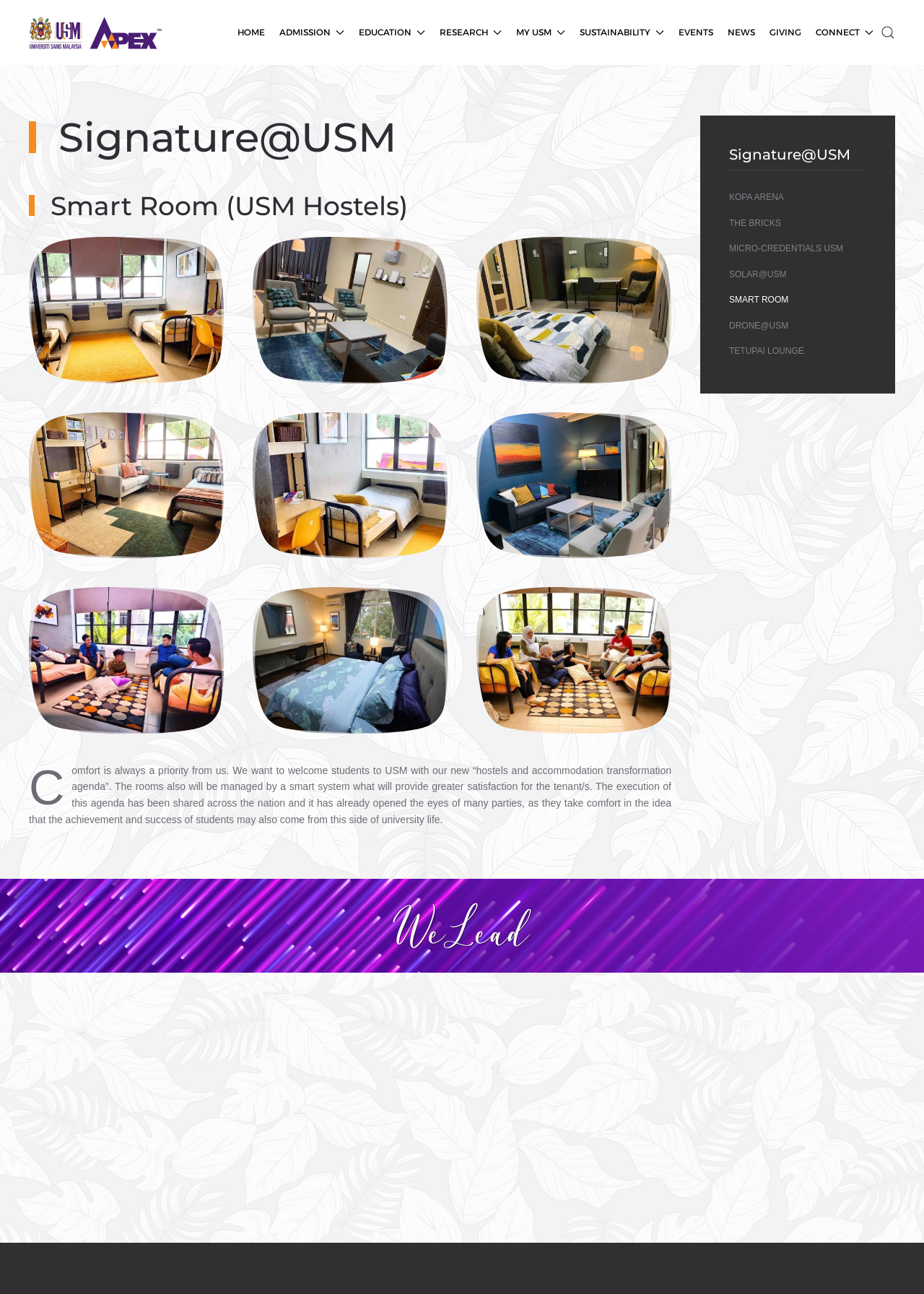Can you pinpoint the bounding box coordinates for the clickable element required for this instruction: "Go to the HOME page"? The coordinates should be four float numbers between 0 and 1, i.e., [left, top, right, bottom].

[0.257, 0.0, 0.287, 0.05]